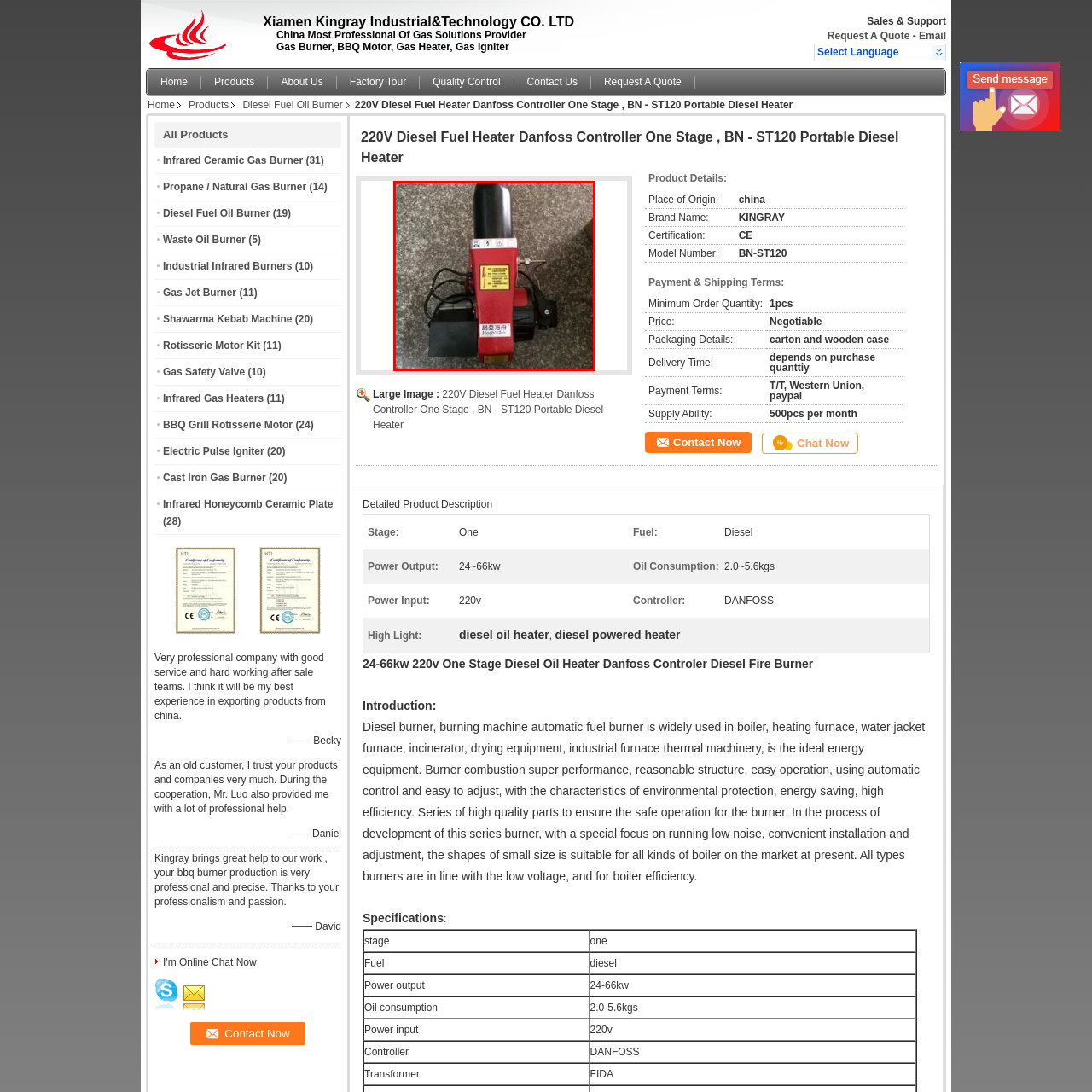Examine the image indicated by the red box and respond with a single word or phrase to the following question:
What type of applications is the heater suitable for?

Commercial and residential